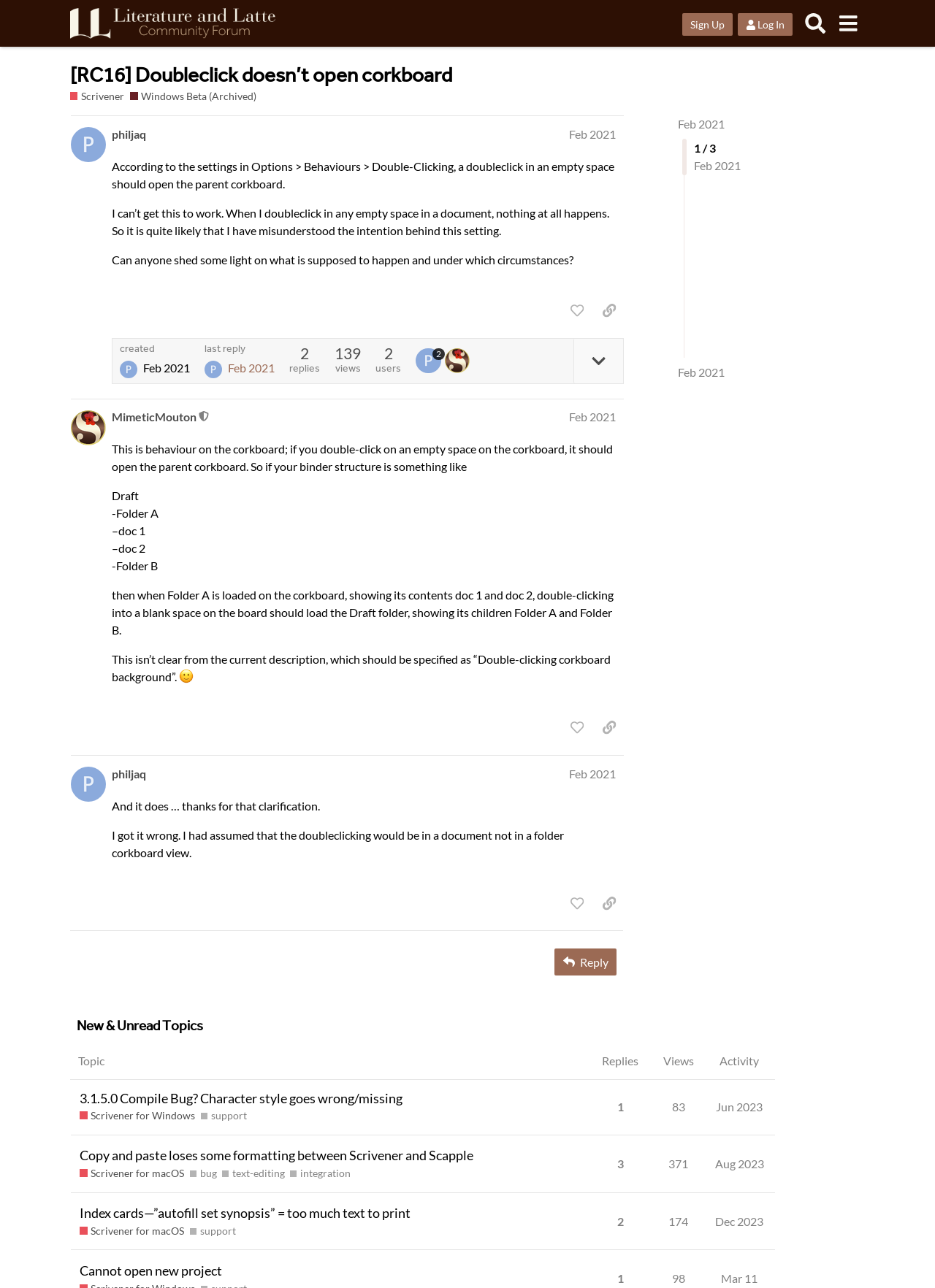Please find and generate the text of the main heading on the webpage.

[RC16] Doubleclick doesn’t open corkboard